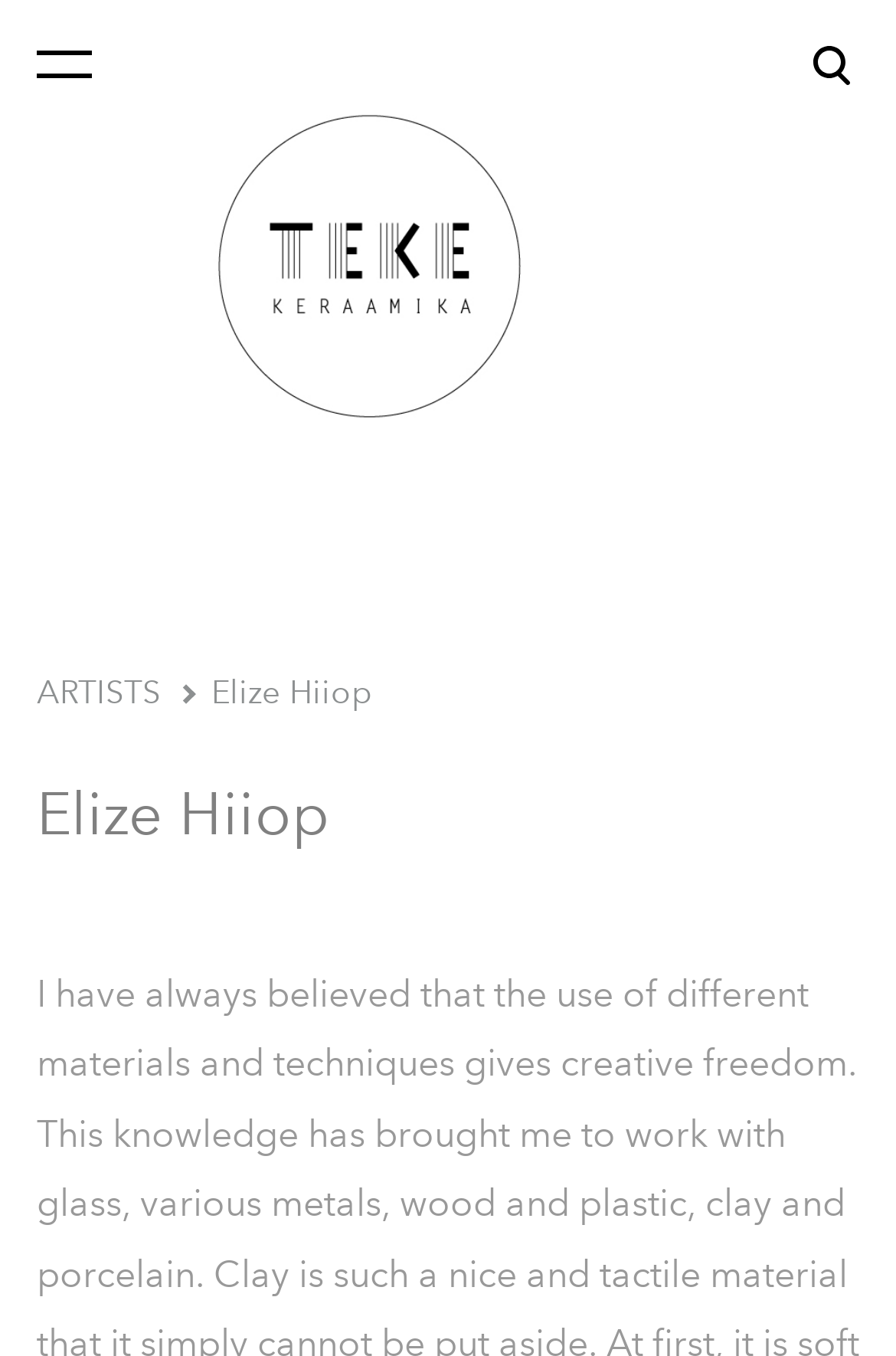Identify the bounding box for the given UI element using the description provided. Coordinates should be in the format (top-left x, top-left y, bottom-right x, bottom-right y) and must be between 0 and 1. Here is the description: ARTISTS

[0.041, 0.488, 0.179, 0.534]